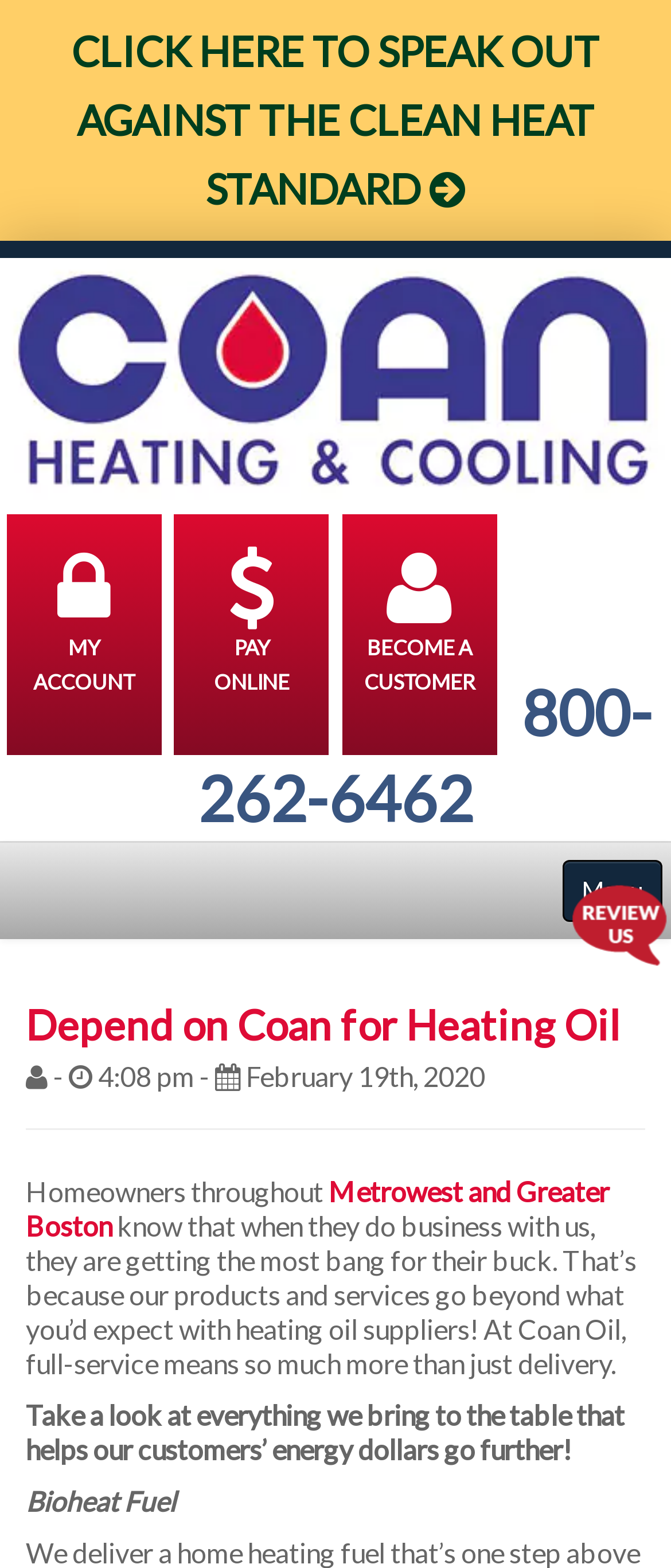Determine the bounding box coordinates for the UI element with the following description: "Metrowest and Greater Boston". The coordinates should be four float numbers between 0 and 1, represented as [left, top, right, bottom].

[0.038, 0.749, 0.908, 0.792]